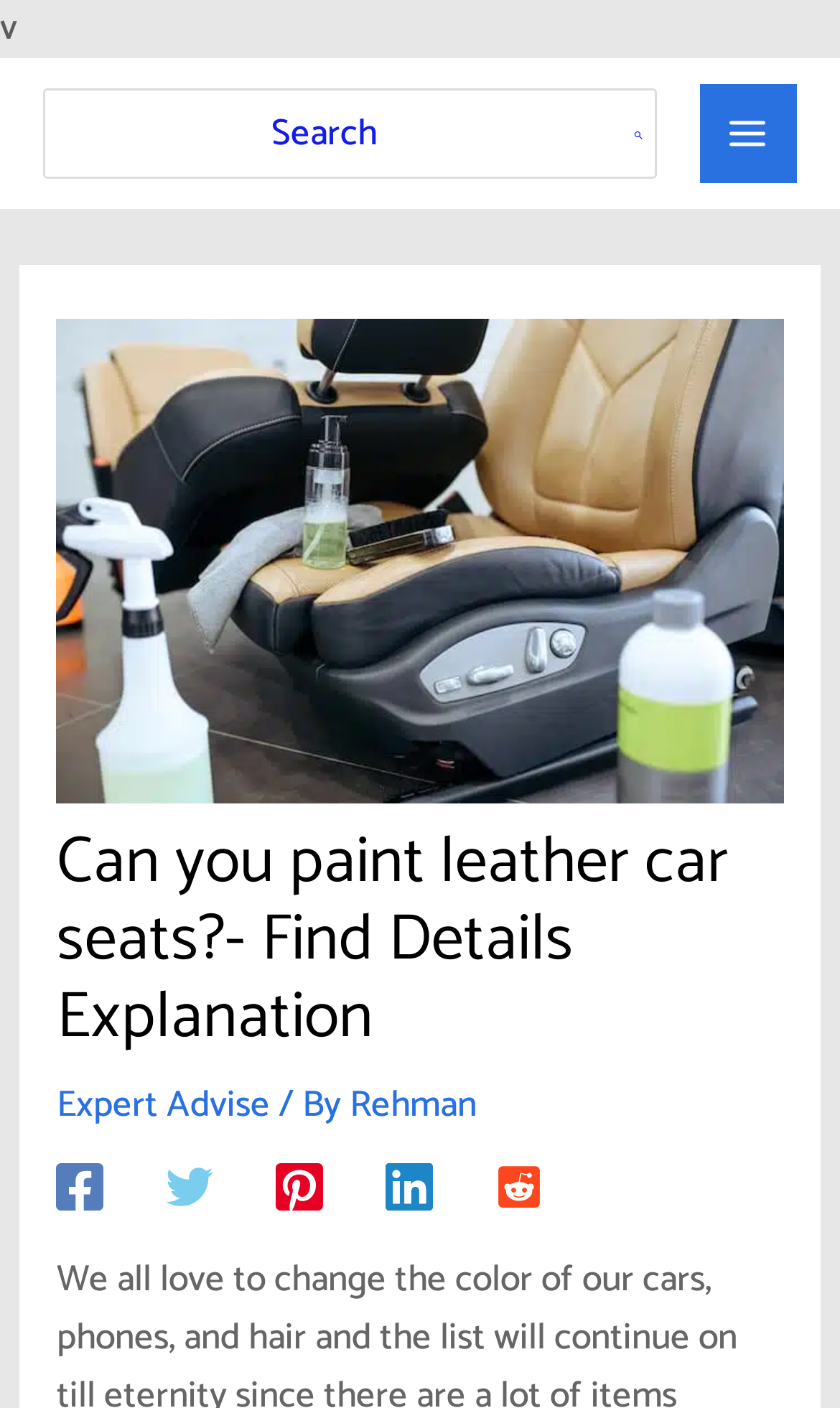Construct a thorough caption encompassing all aspects of the webpage.

The webpage is about painting leather car seats, with a focus on providing a guide and tips for a professional finish. At the top left, there is a search bar with a "Search for:" label and a "Search" button next to it. On the top right, there is a "Main Menu" button with an image of a menu icon.

Below the search bar, there is a large header section that spans almost the entire width of the page. It contains an image related to painting leather car seats, a heading that reads "Can you paint leather car seats?- Find Details Explanation", and a subheading that indicates the article is written by "Rehman" with a link to "Expert Advise".

Underneath the header section, there are social media links to Facebook, Twitter, Pinterest, Linkedin, and Reddit, each with its respective icon. These links are aligned horizontally and take up about half of the page's width.

The overall structure of the webpage is clean and organized, with a clear hierarchy of elements. The use of images and icons adds visual appeal, and the social media links provide easy access to share the content.